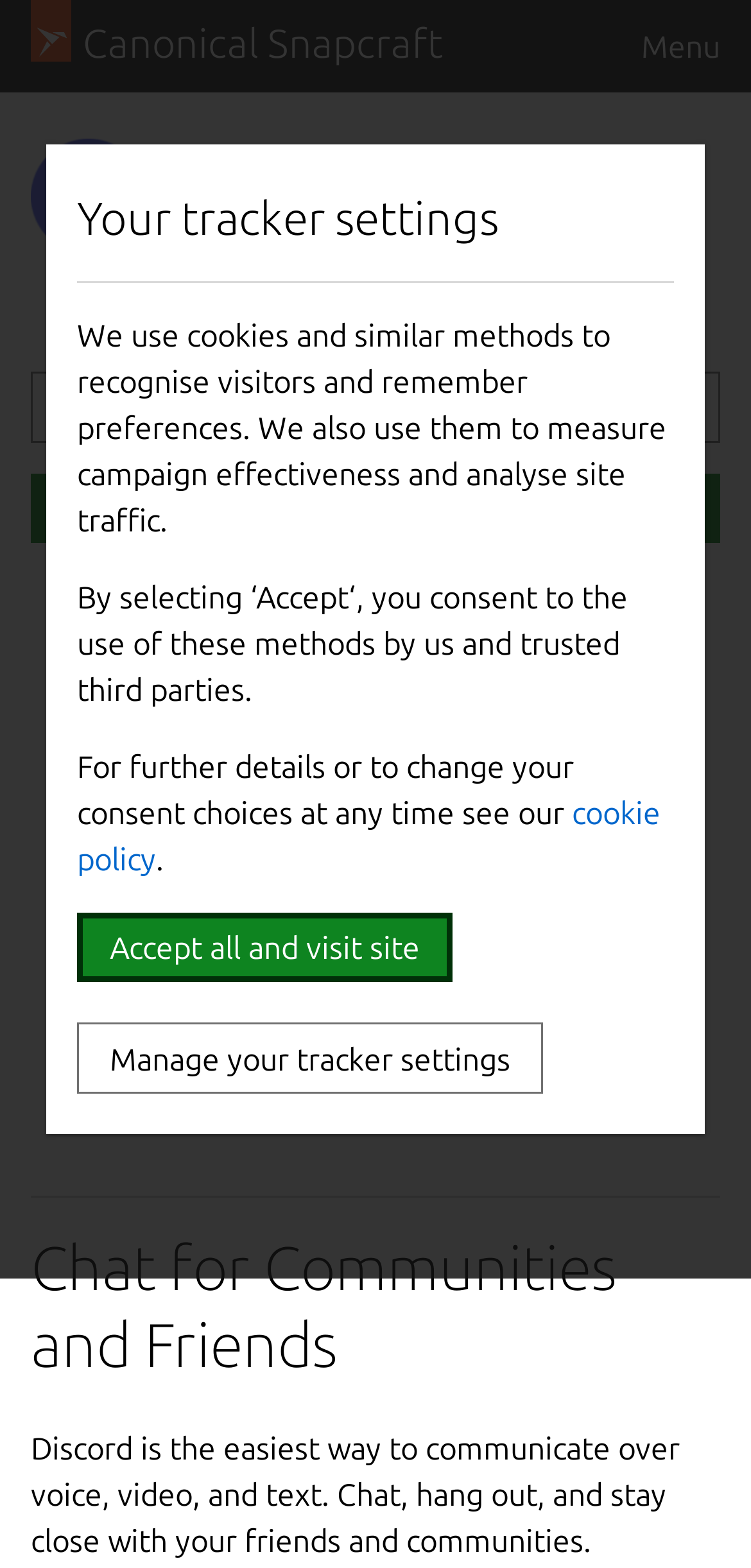Please identify the bounding box coordinates of the clickable area that will allow you to execute the instruction: "Click the Next button".

[0.831, 0.672, 0.959, 0.734]